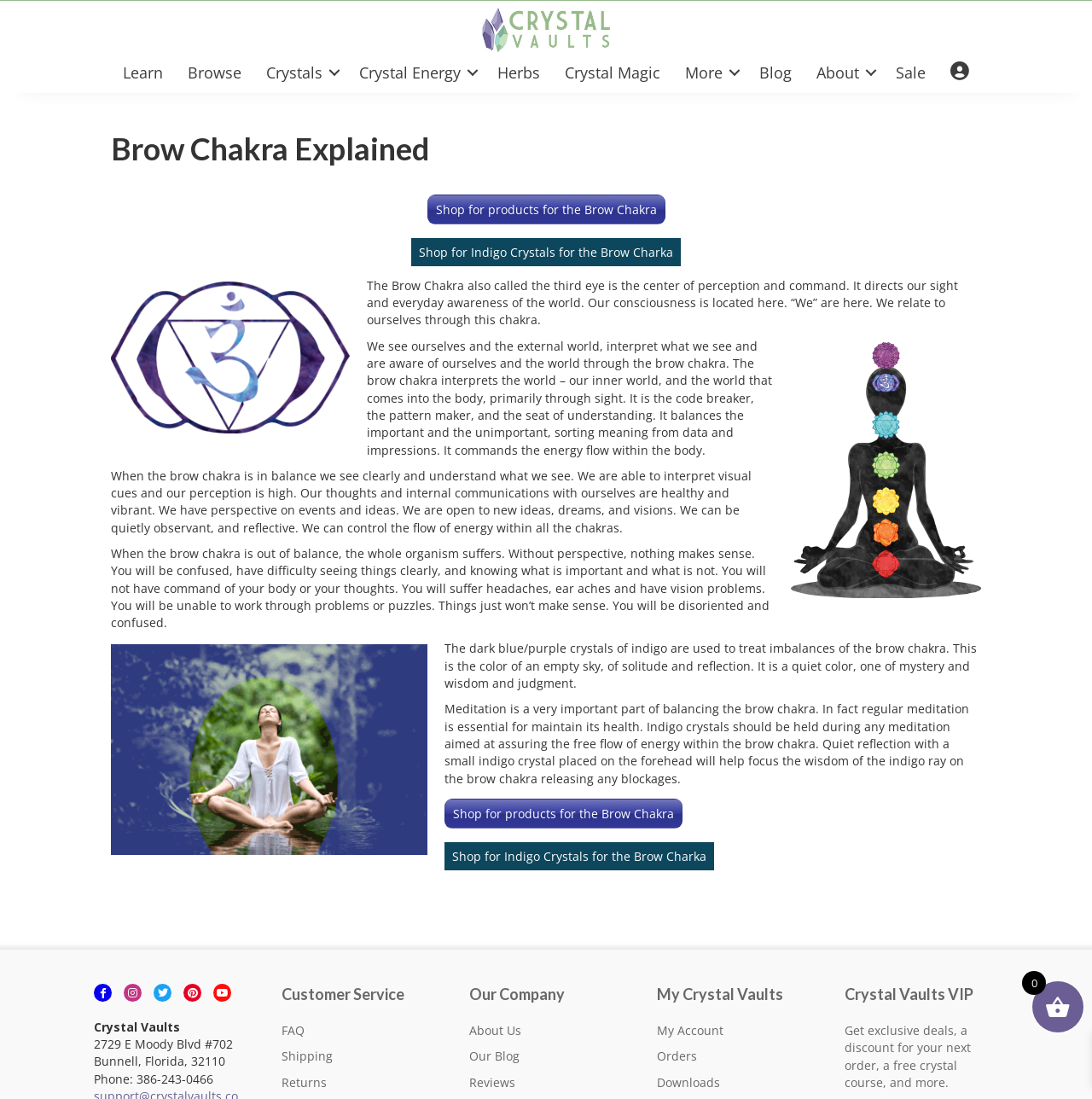Please find and generate the text of the main heading on the webpage.

Brow Chakra Explained